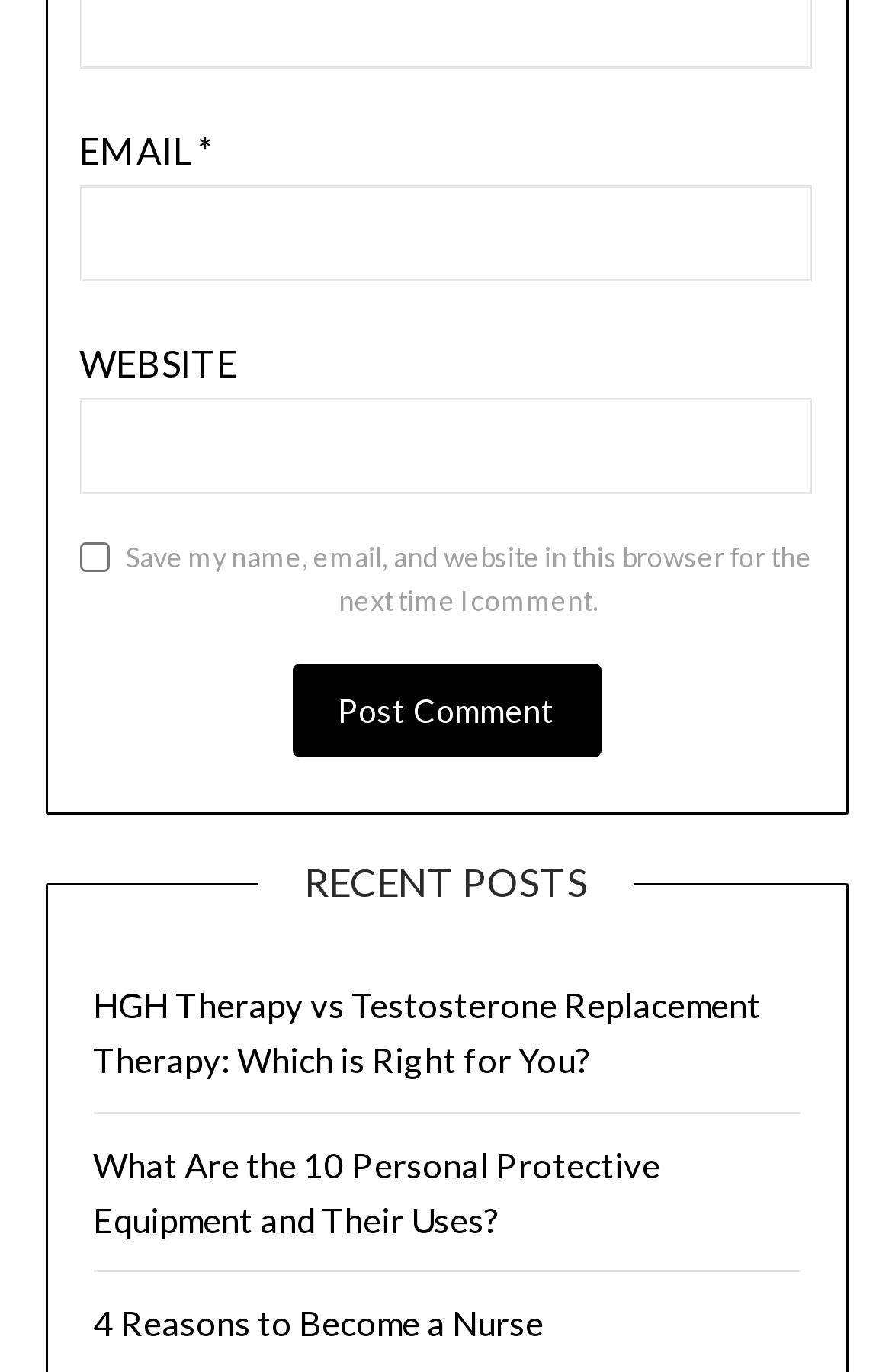Bounding box coordinates must be specified in the format (top-left x, top-left y, bottom-right x, bottom-right y). All values should be floating point numbers between 0 and 1. What are the bounding box coordinates of the UI element described as: parent_node: WEBSITE name="url"

[0.089, 0.29, 0.911, 0.36]